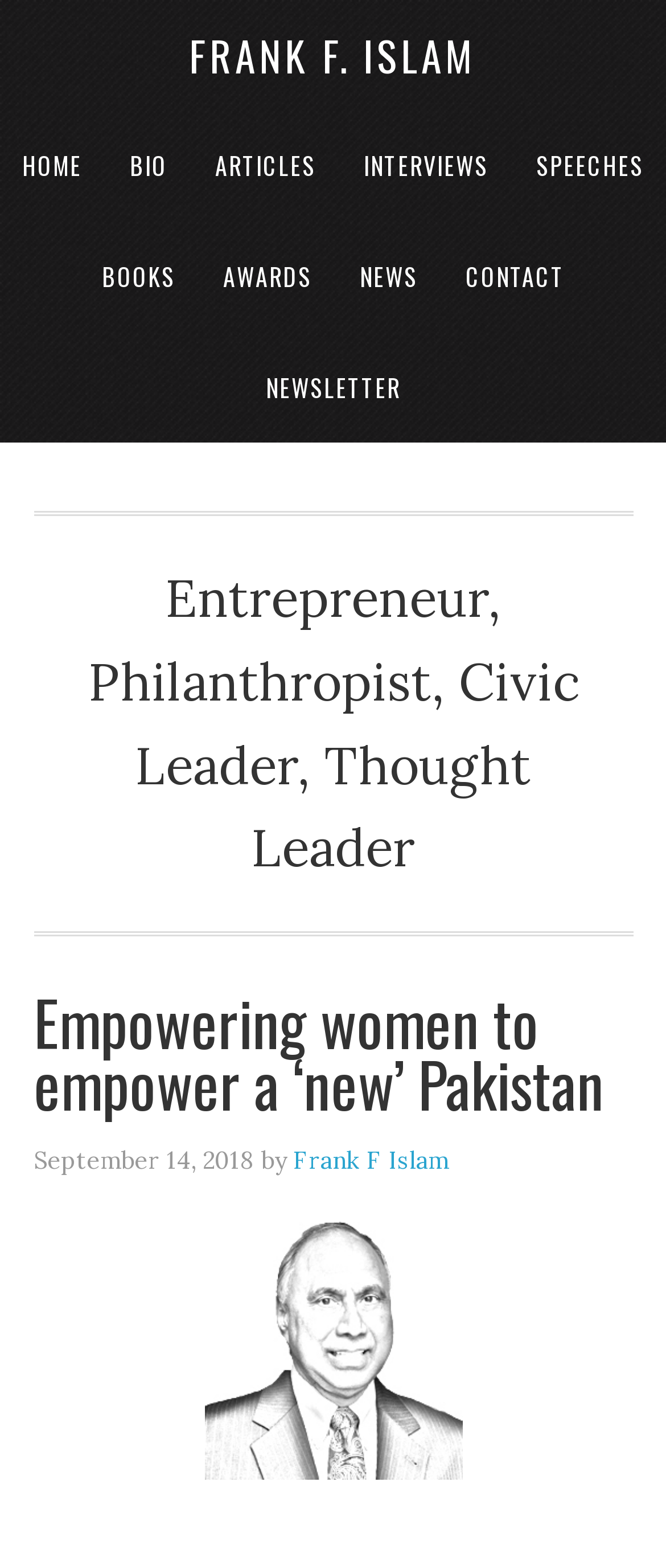Locate the primary headline on the webpage and provide its text.

Empowering women to empower a ‘new’ Pakistan